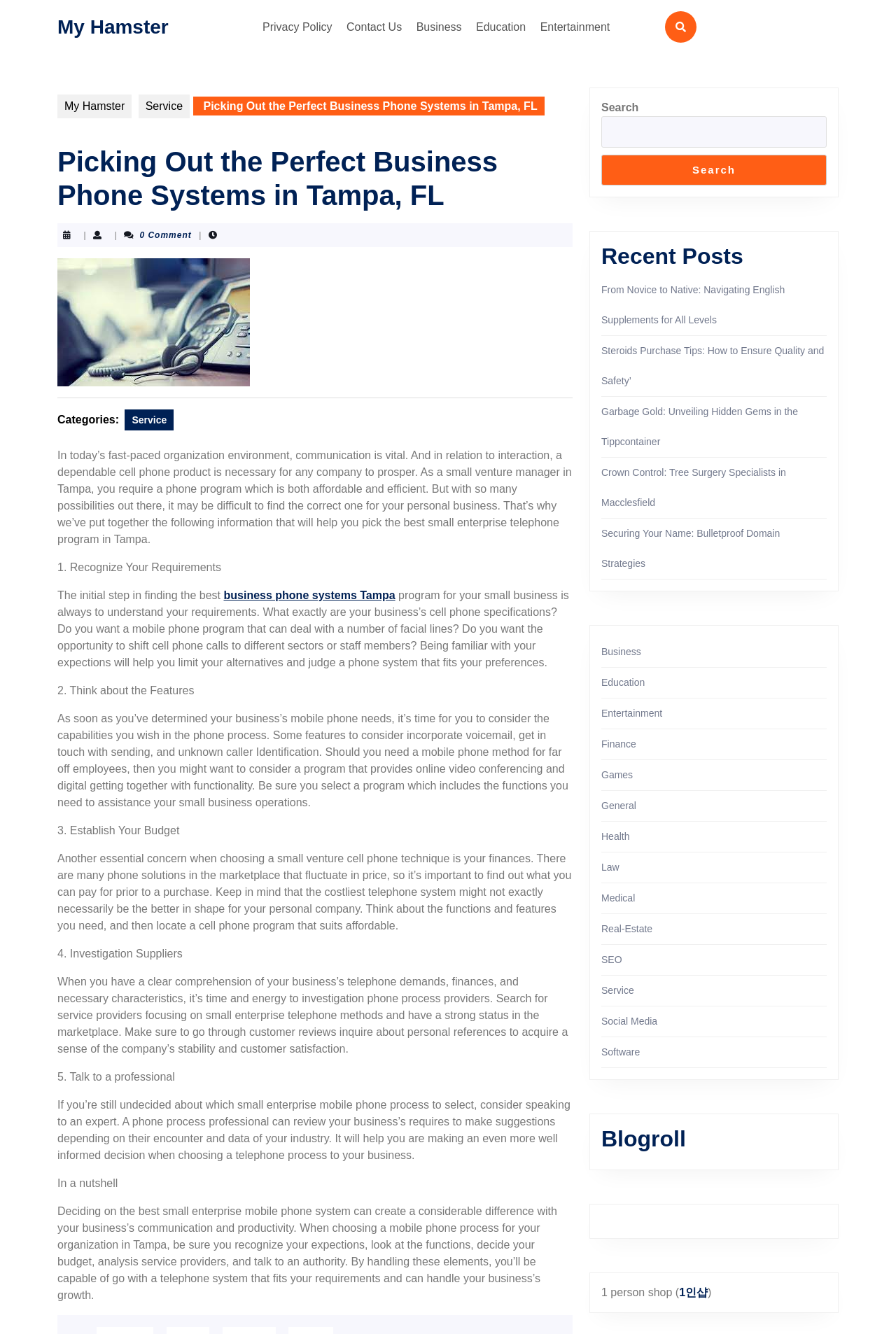Determine the bounding box coordinates of the element that should be clicked to execute the following command: "View recent posts".

None